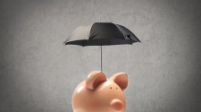What is the piggy bank sheltered under?
Use the image to answer the question with a single word or phrase.

A small black umbrella